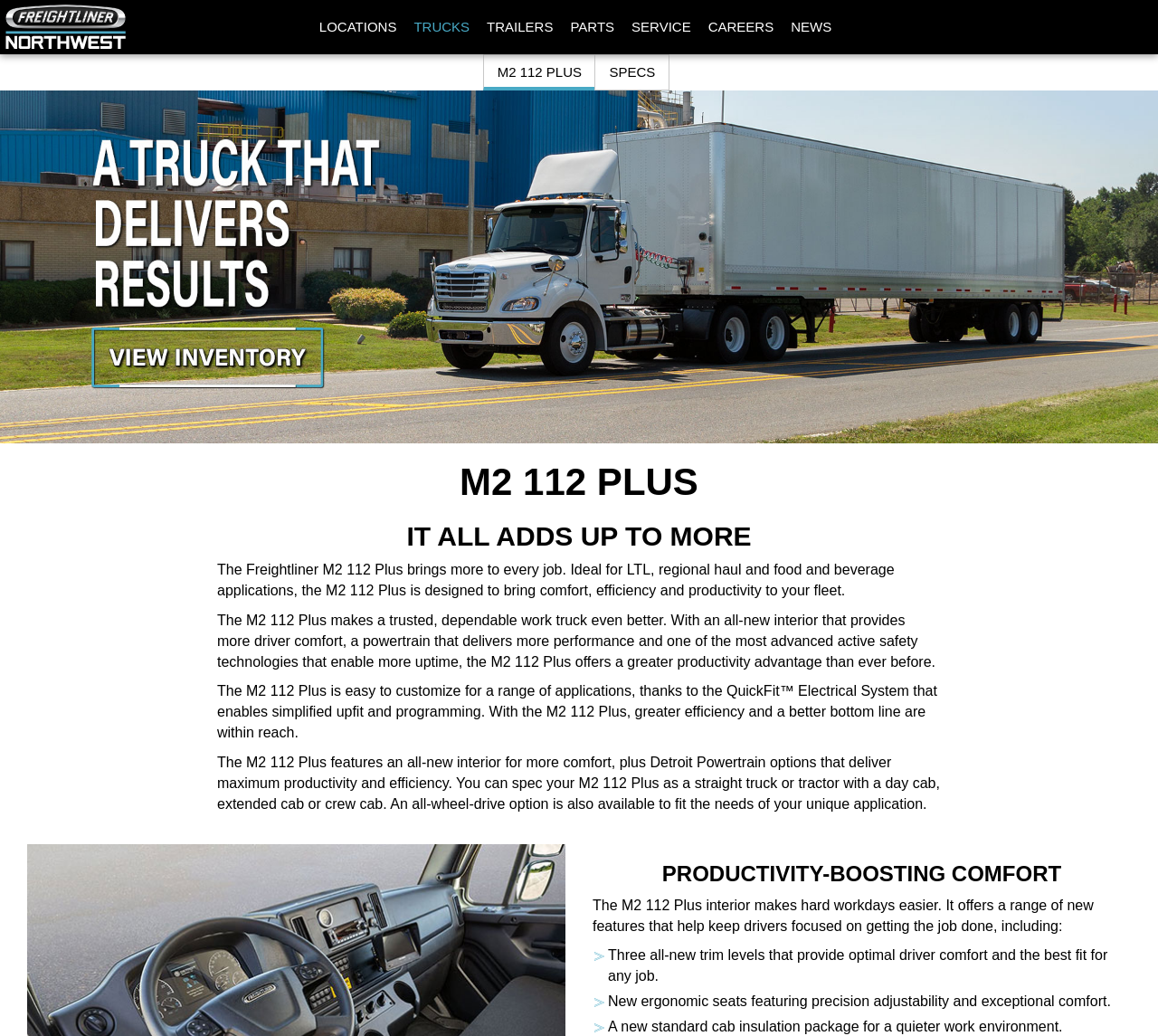Please provide a brief answer to the following inquiry using a single word or phrase:
What is the name of the truck model?

M2 112 Plus